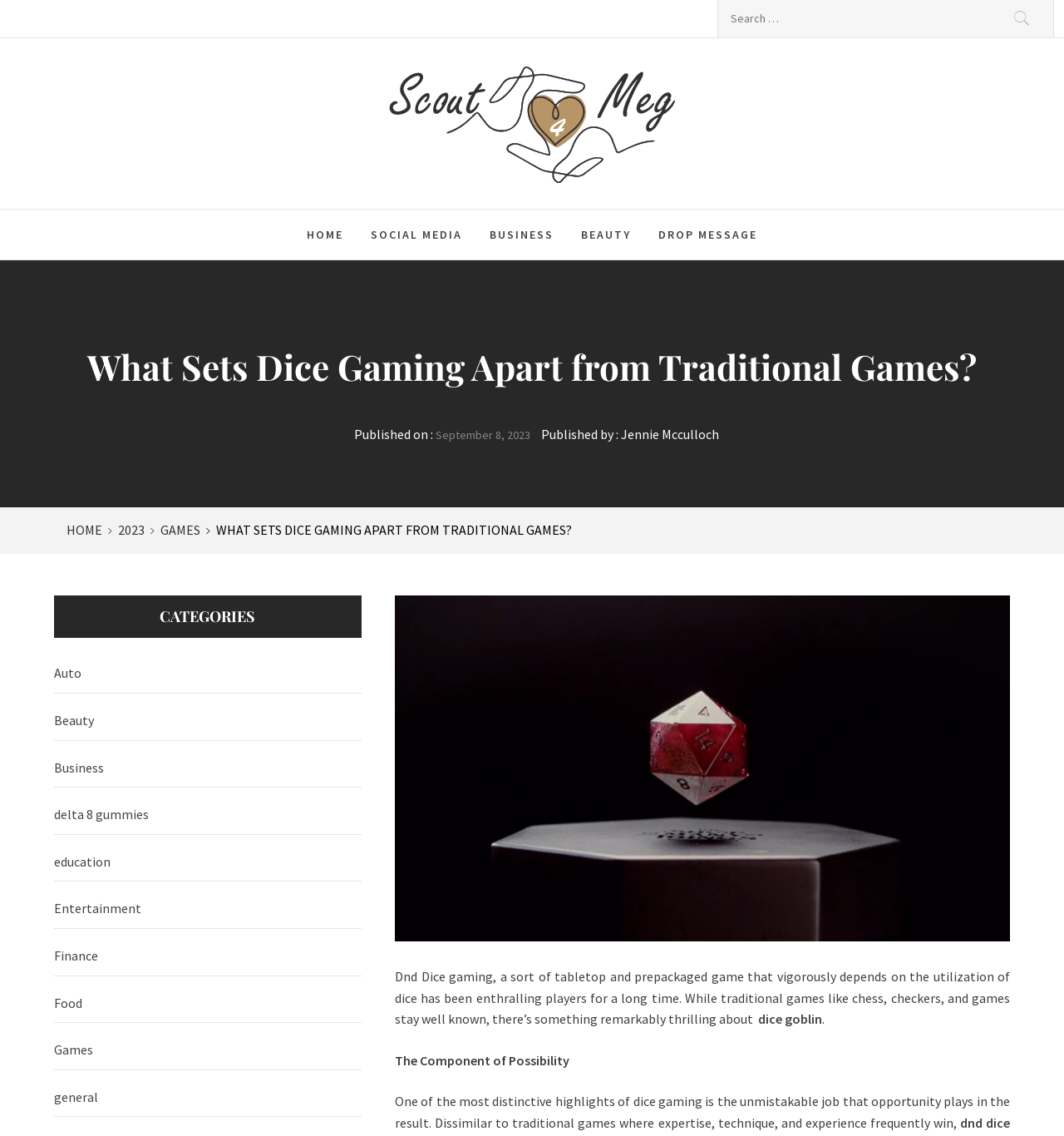What categories are available on the website?
Please answer the question with as much detail as possible using the screenshot.

I found the categories by looking at the 'CATEGORIES' section, which lists various categories such as 'Auto', 'Beauty', 'Business', and more.